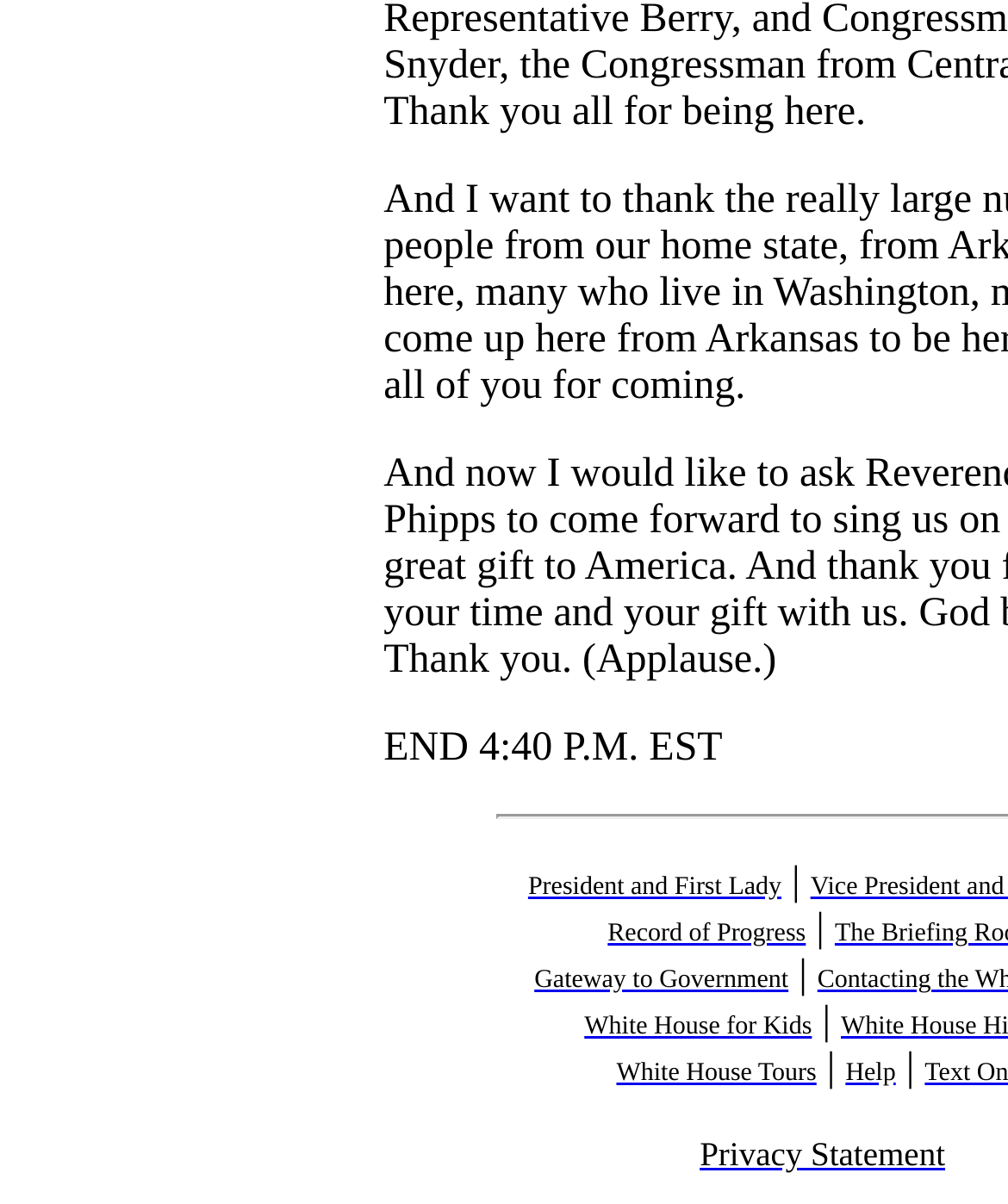Give a one-word or one-phrase response to the question: 
What is the purpose of the 'Help' link?

To provide assistance